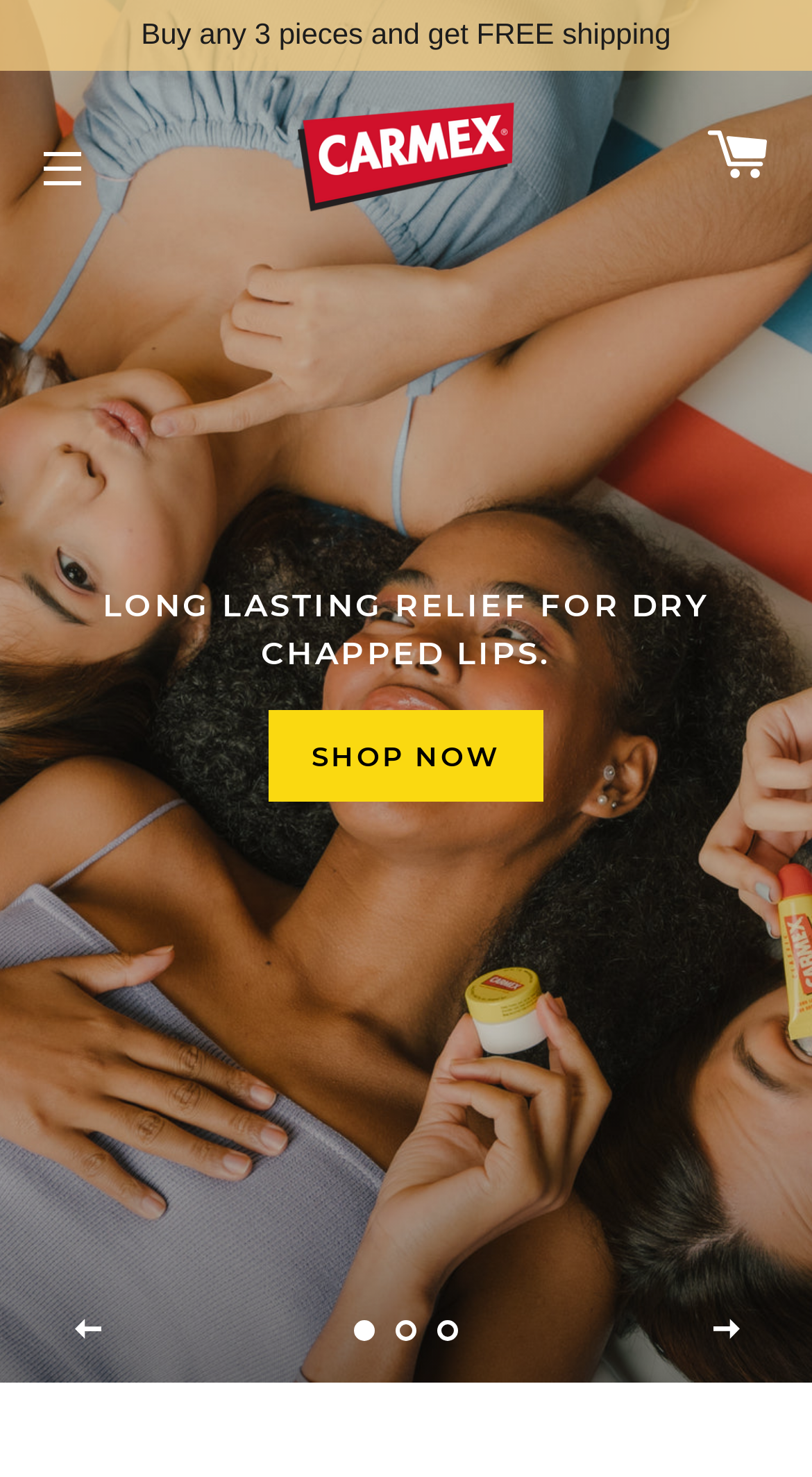Please identify the bounding box coordinates of the element's region that should be clicked to execute the following instruction: "Click the site navigation button". The bounding box coordinates must be four float numbers between 0 and 1, i.e., [left, top, right, bottom].

[0.013, 0.078, 0.141, 0.149]